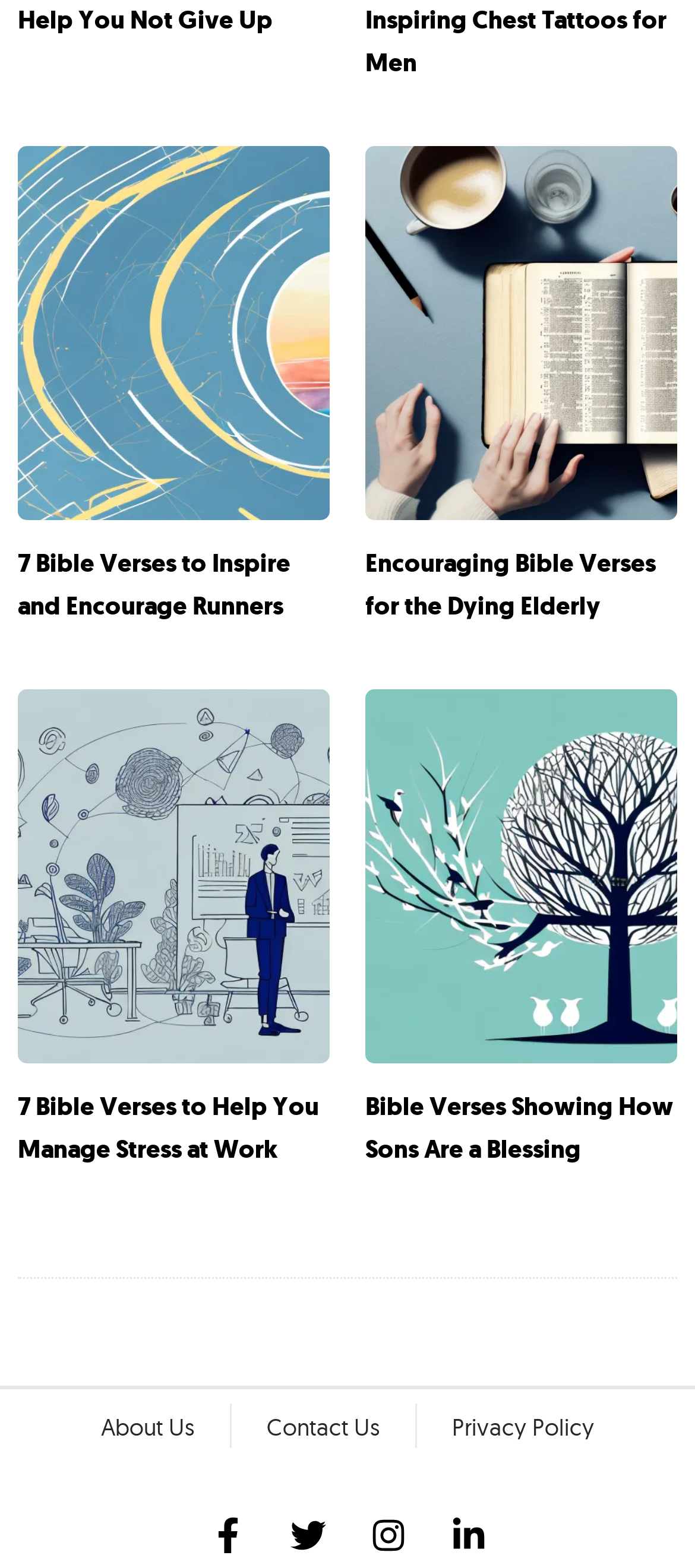What is the topic of the first article?
Please use the visual content to give a single word or phrase answer.

Bible verses for runners